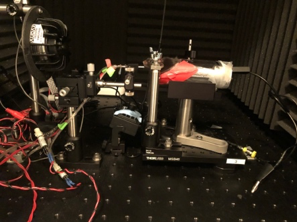Respond with a single word or phrase to the following question: What is the purpose of the soundproofing in the lab?

Clarity and accuracy